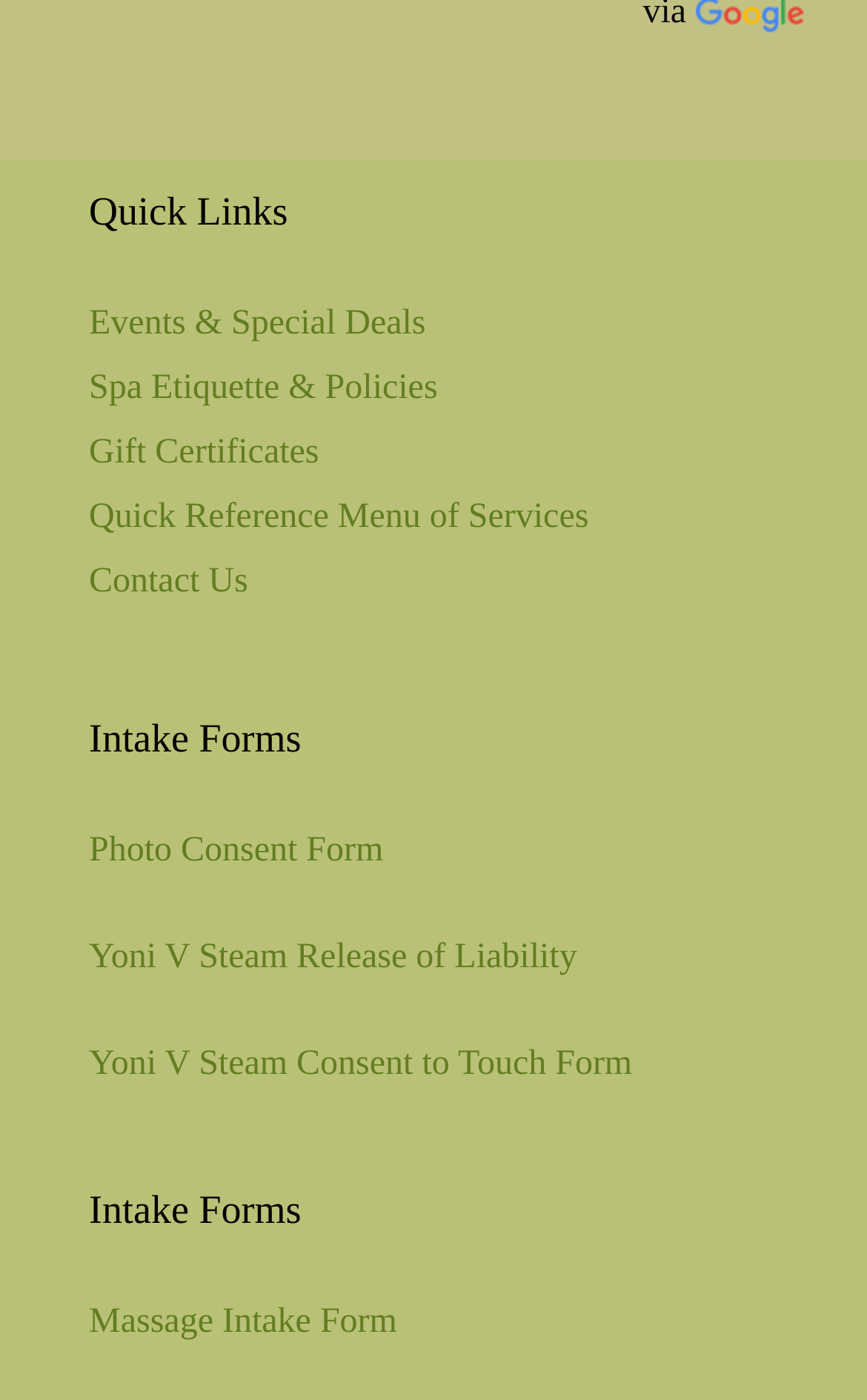Using the format (top-left x, top-left y, bottom-right x, bottom-right y), provide the bounding box coordinates for the described UI element. All values should be floating point numbers between 0 and 1: Massage Intake Form

[0.103, 0.93, 0.458, 0.957]